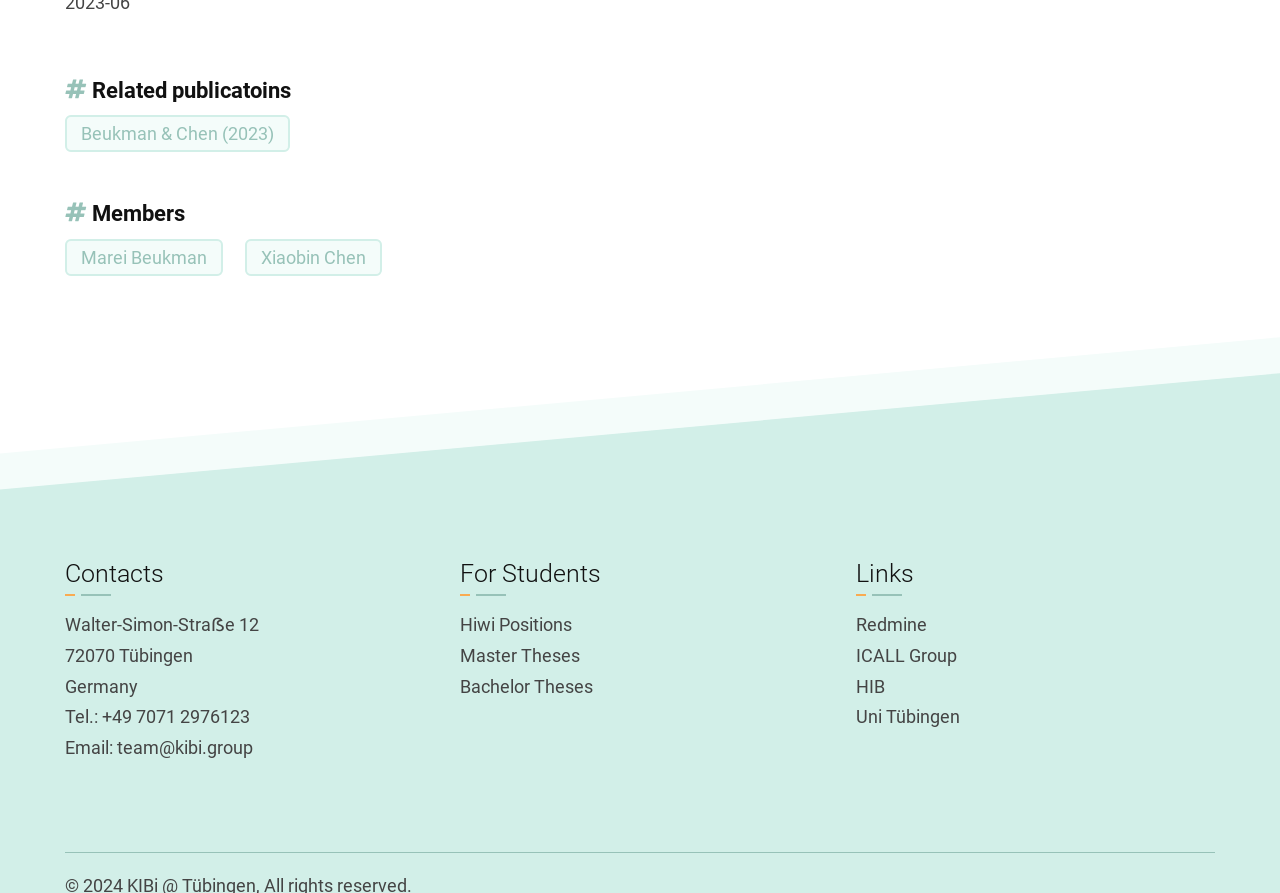Determine the bounding box coordinates for the clickable element to execute this instruction: "Get Hiwi Positions". Provide the coordinates as four float numbers between 0 and 1, i.e., [left, top, right, bottom].

[0.36, 0.688, 0.447, 0.712]